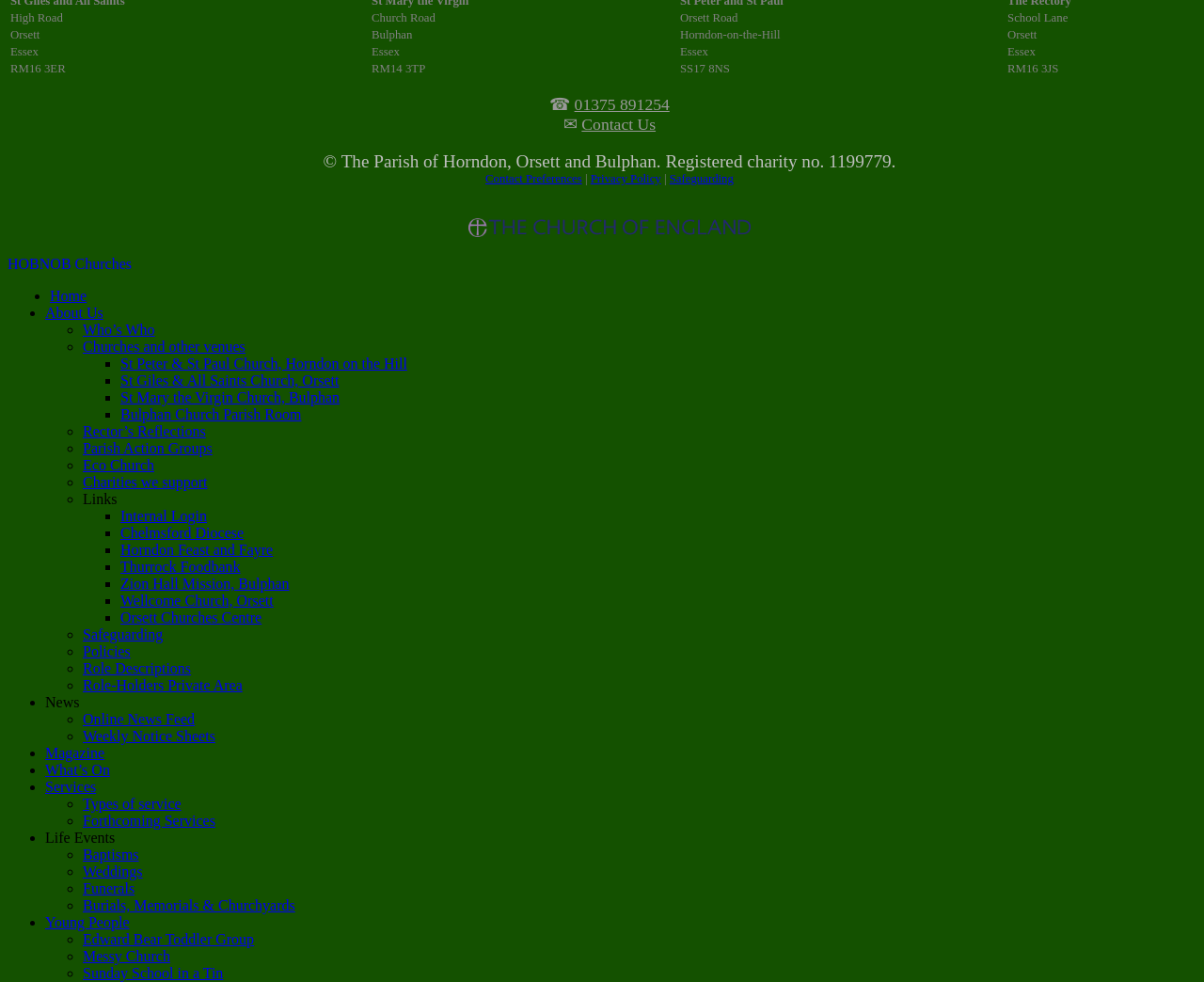How many menuitems are under 'About Us'?
Using the image, provide a concise answer in one word or a short phrase.

9